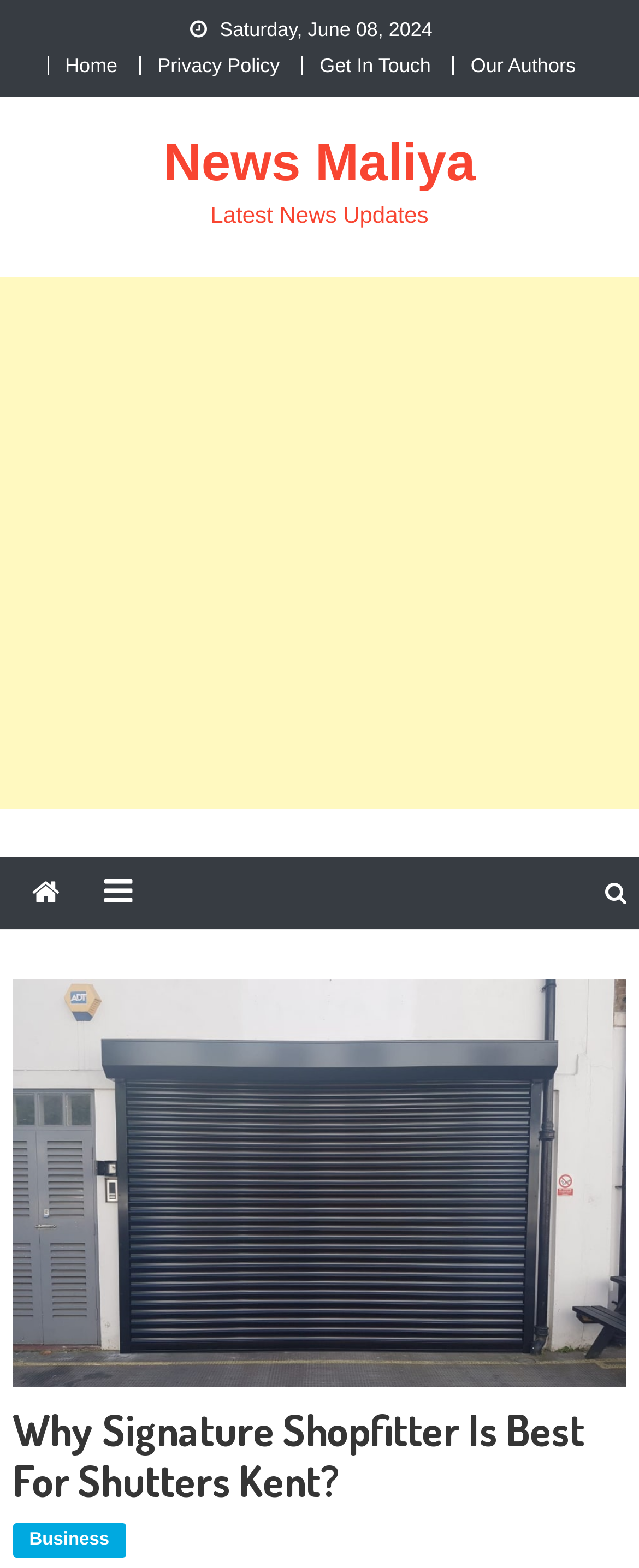Using the description: "Our Authors", determine the UI element's bounding box coordinates. Ensure the coordinates are in the format of four float numbers between 0 and 1, i.e., [left, top, right, bottom].

[0.737, 0.034, 0.901, 0.049]